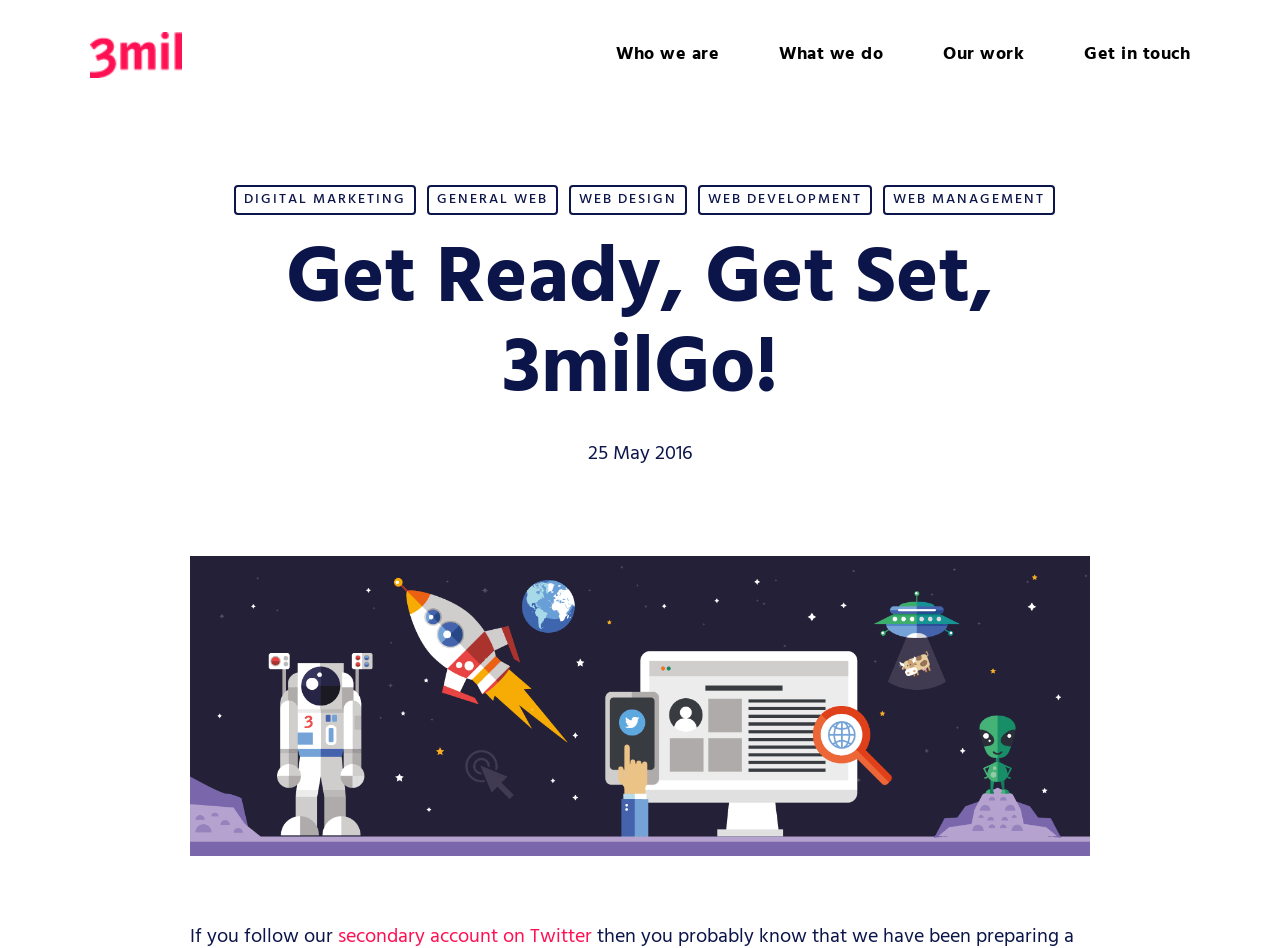Carefully examine the image and provide an in-depth answer to the question: How many main categories are listed on the webpage?

There are five main categories listed on the webpage, which are digital marketing, general web, web design, web development, and web management. These categories are represented as links on the webpage.